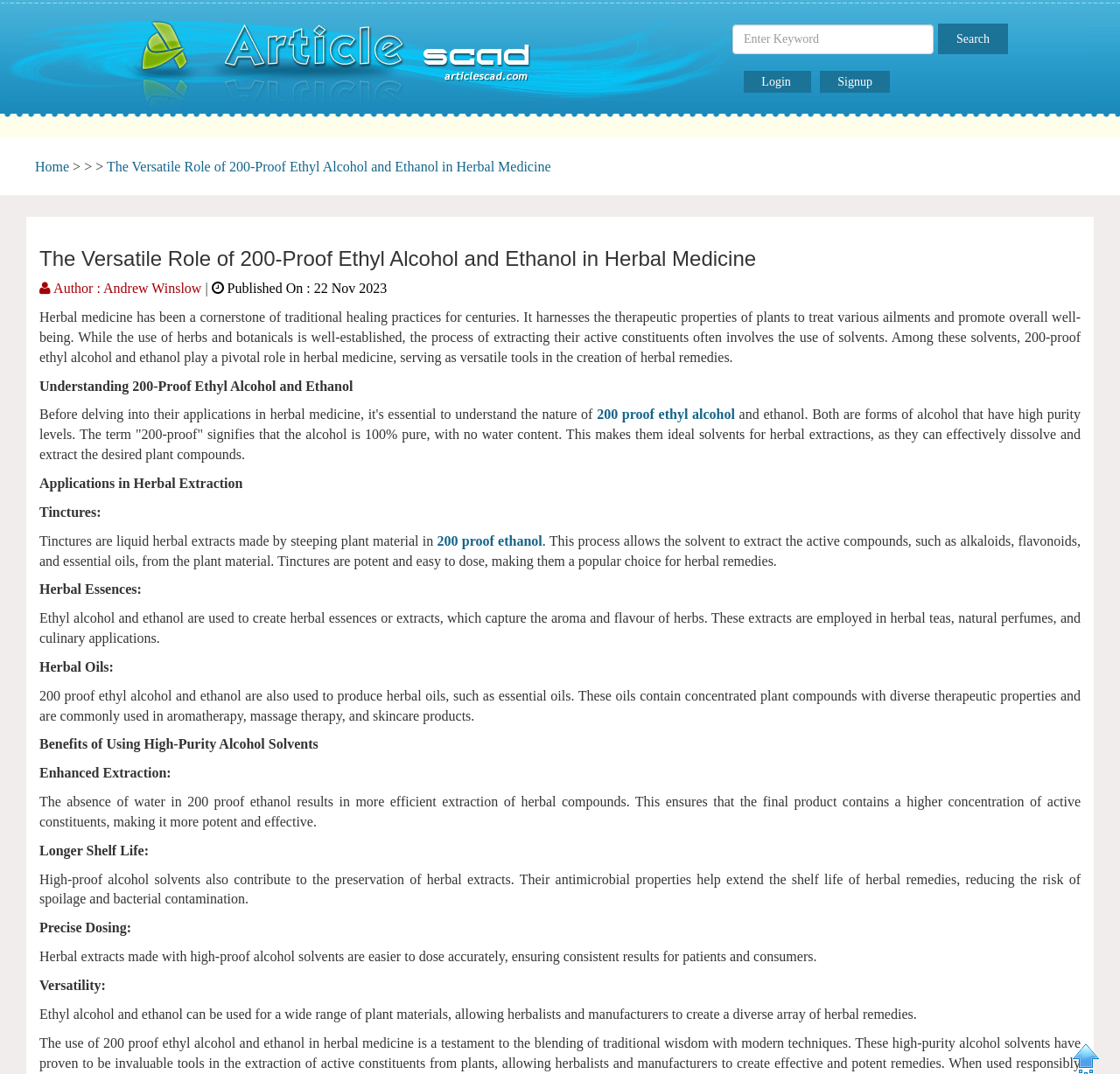What is the benefit of using high-purity alcohol solvents in herbal medicine?
Examine the webpage screenshot and provide an in-depth answer to the question.

The benefits of using high-purity alcohol solvents in herbal medicine can be found by reading the text which explains that they result in enhanced extraction, longer shelf life, precise dosing, and versatility in the creation of herbal remedies.